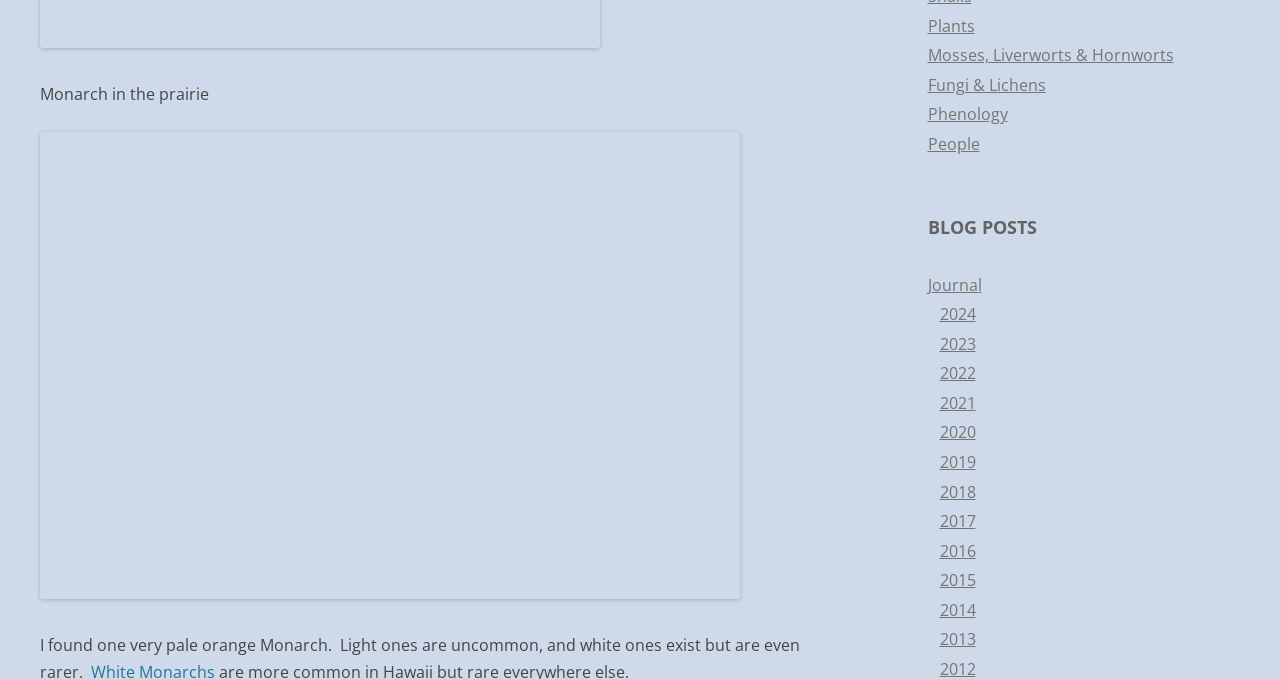Could you locate the bounding box coordinates for the section that should be clicked to accomplish this task: "explore Fungi & Lichens".

[0.725, 0.109, 0.817, 0.141]